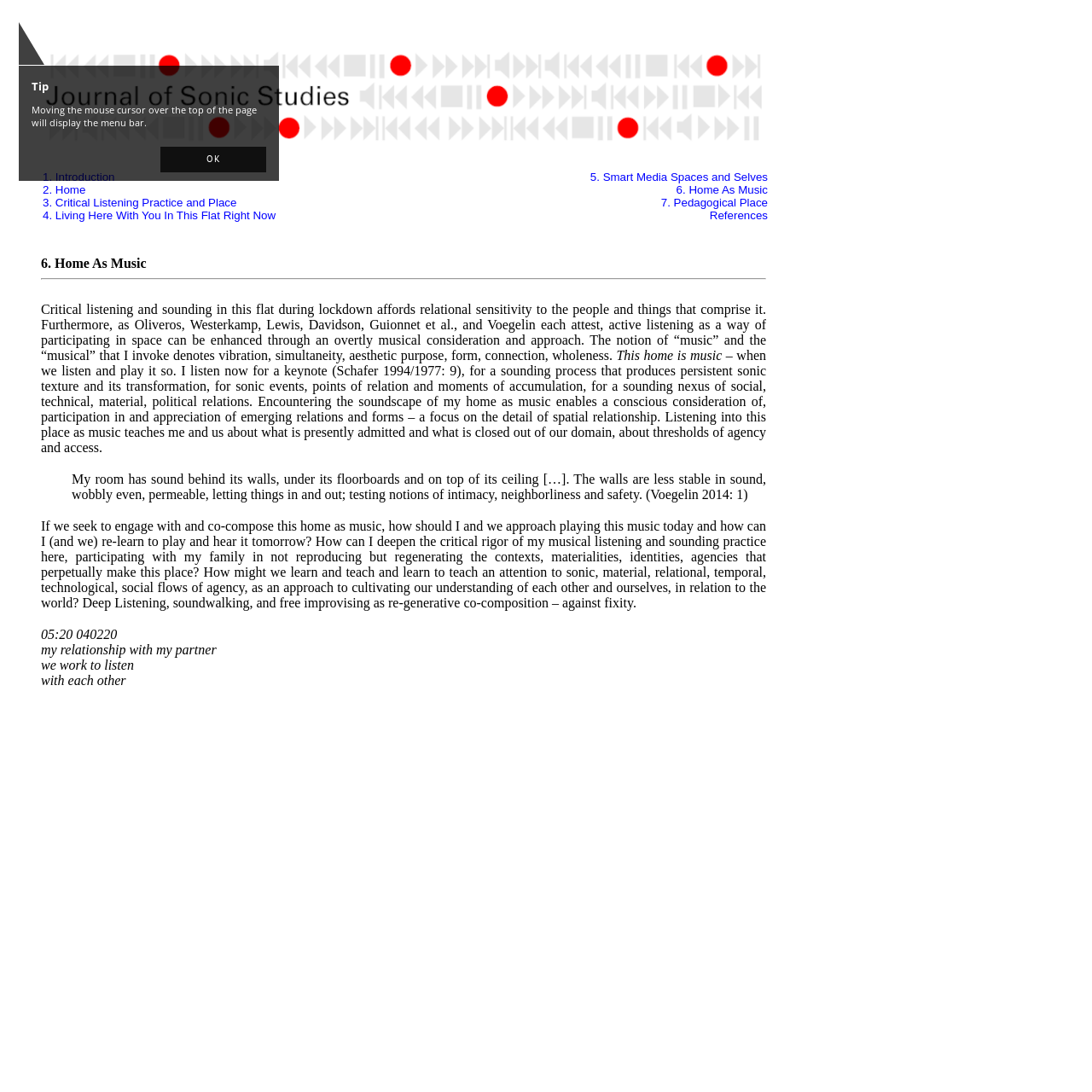Identify the bounding box of the UI component described as: "OK".

[0.147, 0.134, 0.244, 0.158]